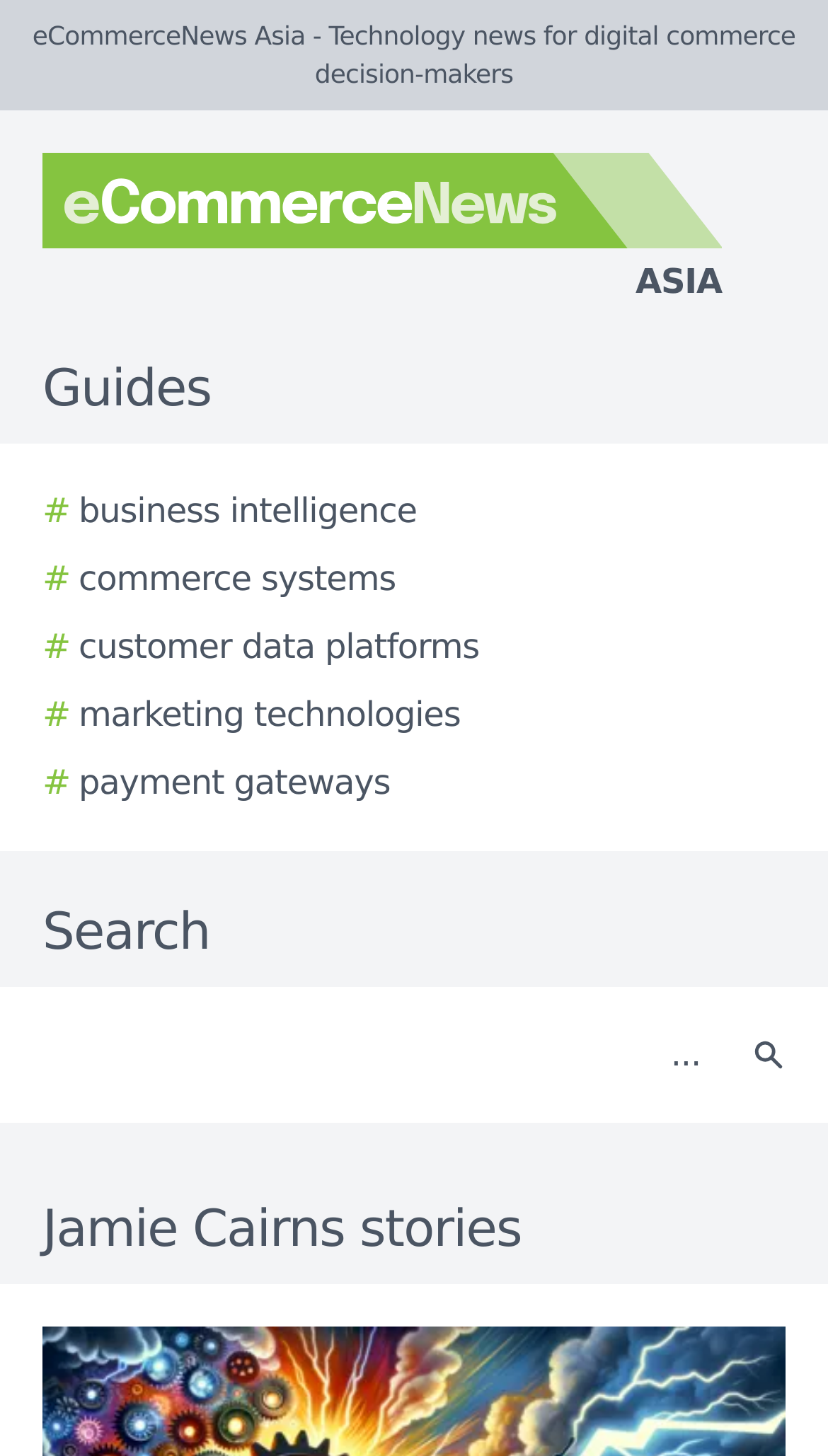Please specify the bounding box coordinates of the region to click in order to perform the following instruction: "Click Search button".

[0.877, 0.69, 0.979, 0.759]